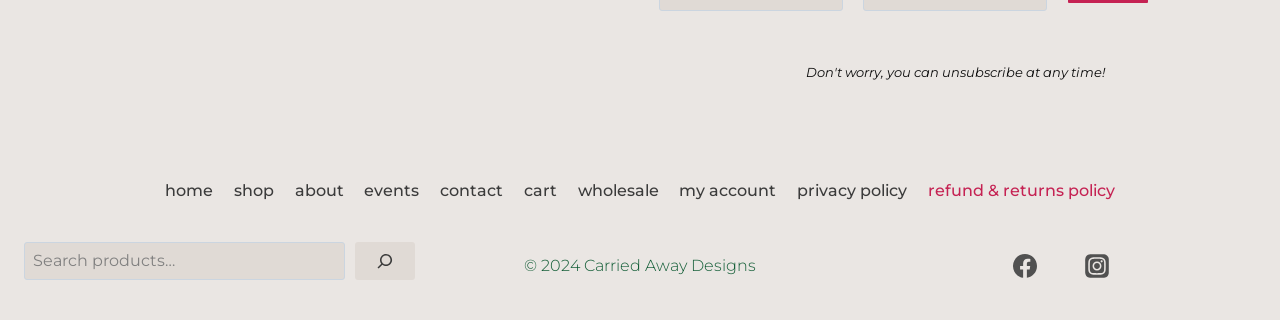Bounding box coordinates are specified in the format (top-left x, top-left y, bottom-right x, bottom-right y). All values are floating point numbers bounded between 0 and 1. Please provide the bounding box coordinate of the region this sentence describes: name="s" placeholder="Search products…"

[0.019, 0.755, 0.269, 0.875]